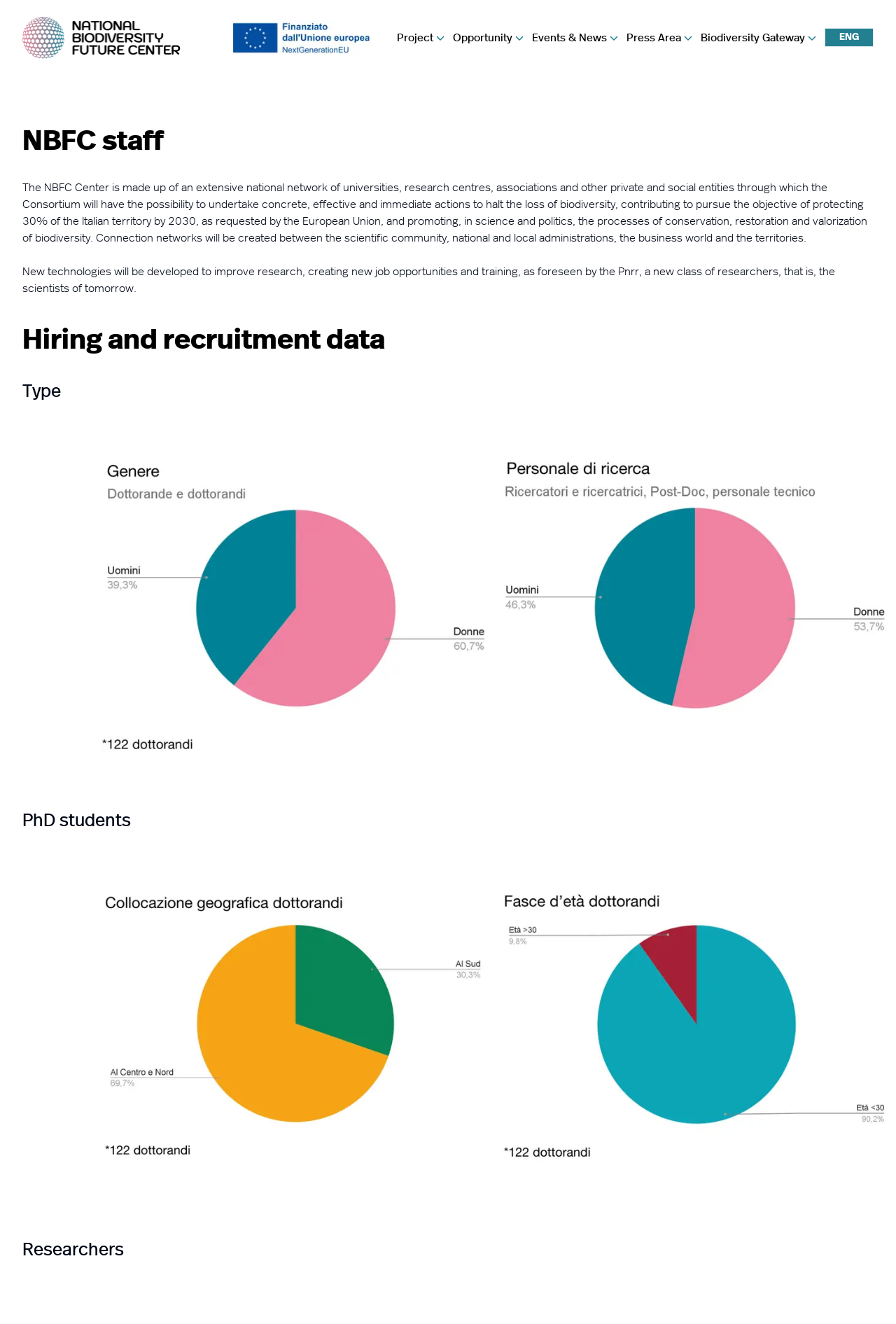Answer the following query concisely with a single word or phrase:
What is the purpose of the NBFC Center?

Conservation and restoration of biodiversity